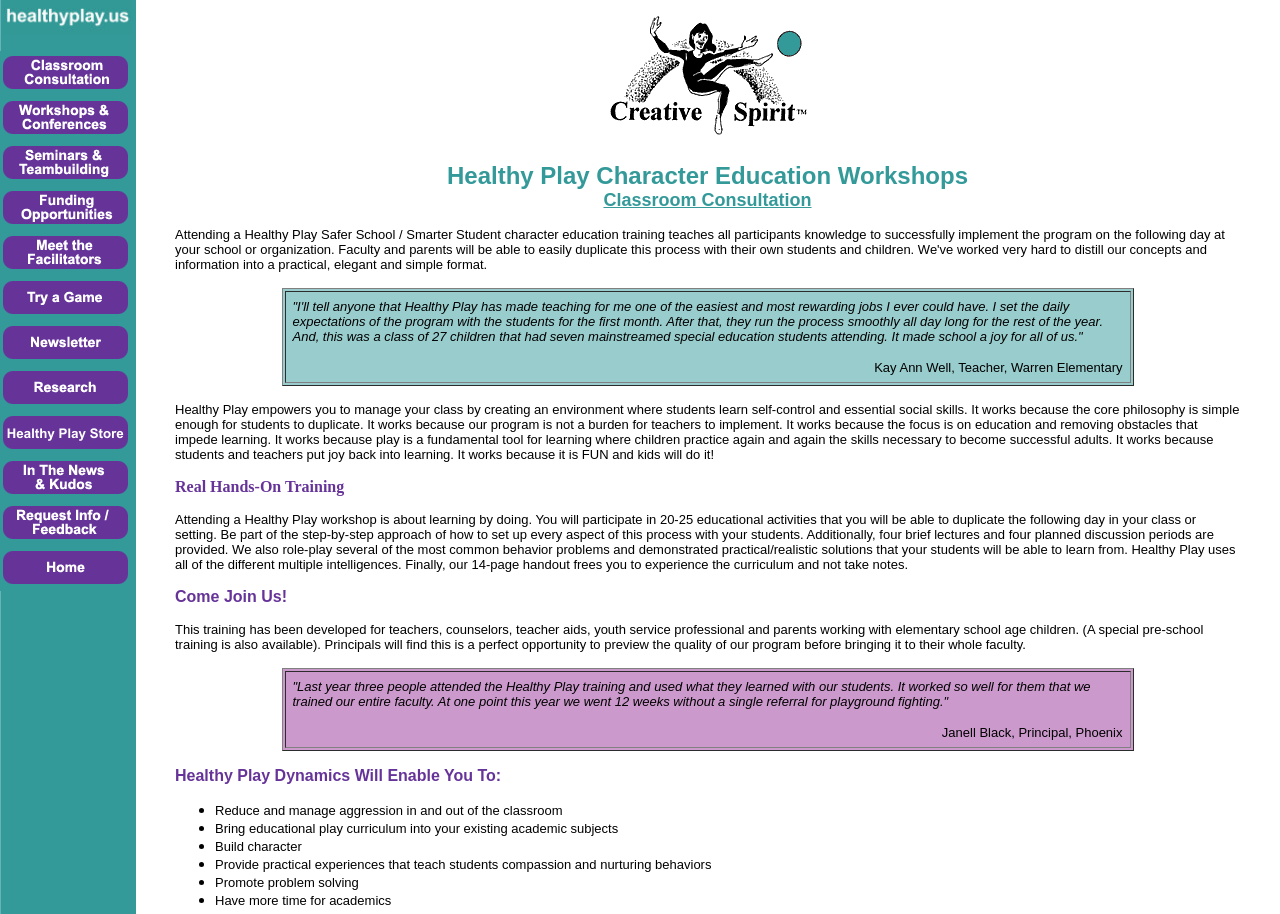Find the bounding box coordinates of the element I should click to carry out the following instruction: "Click Classroom Consultation".

[0.0, 0.09, 0.103, 0.108]